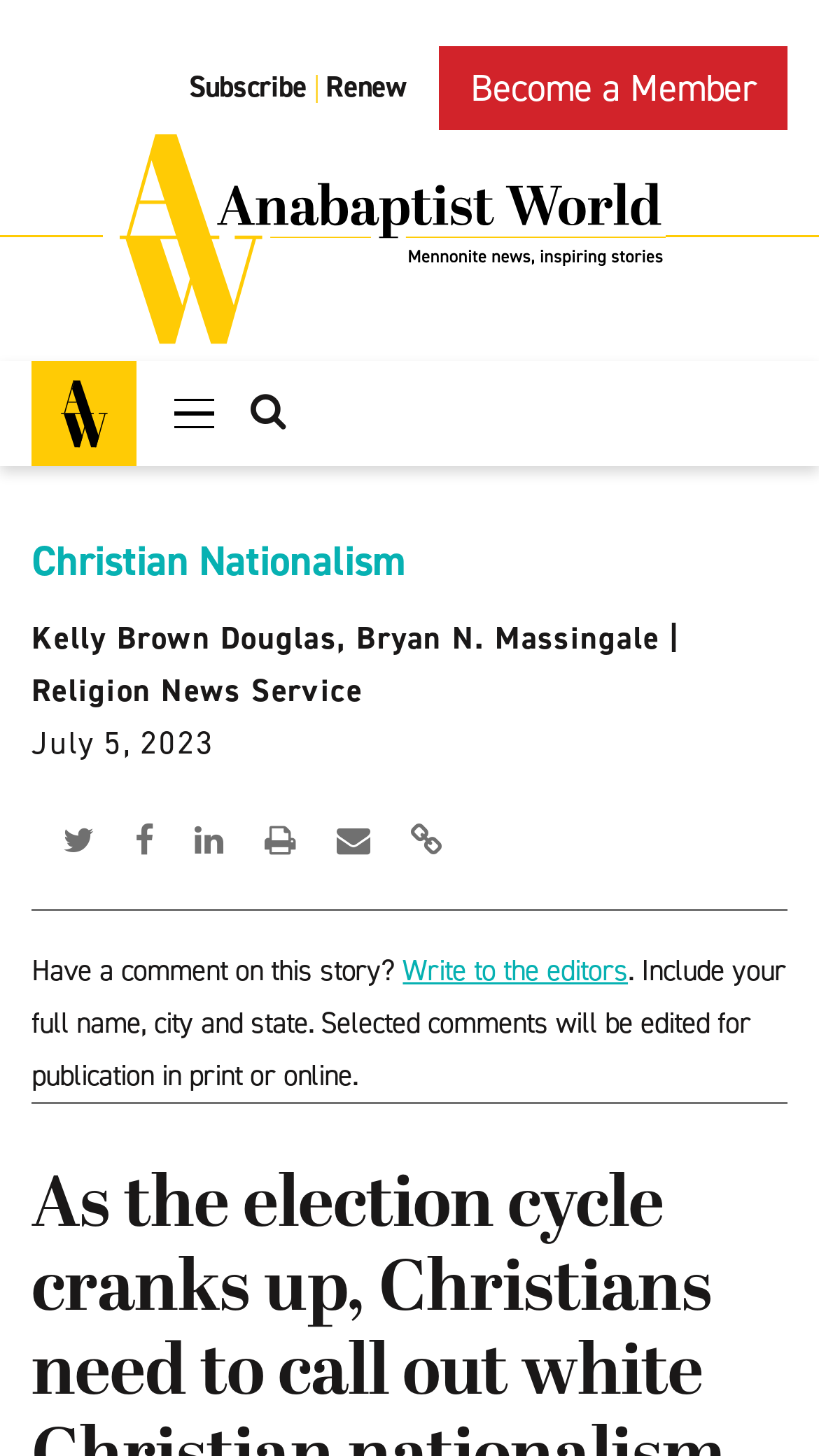Locate the bounding box coordinates of the clickable part needed for the task: "Read the article about Christian Nationalism".

[0.038, 0.366, 0.495, 0.404]